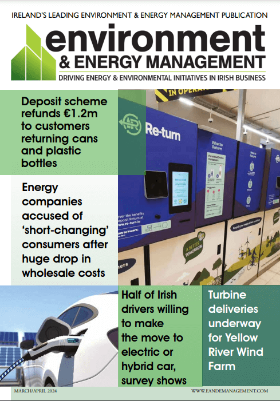In what month was the publication published?
Answer the question with a single word or phrase, referring to the image.

March